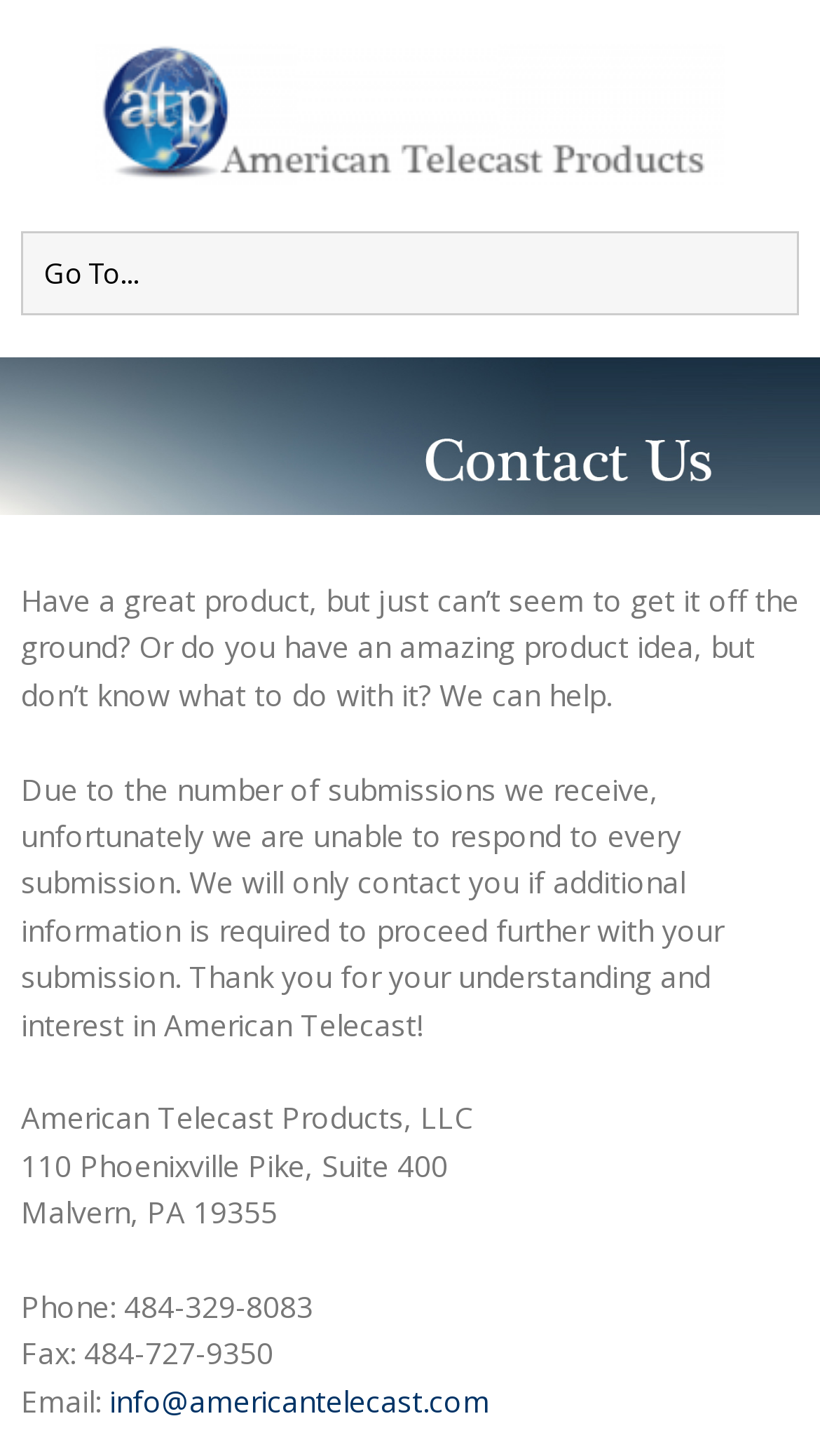Please determine the bounding box coordinates for the element with the description: "info@americantelecast.com".

[0.133, 0.944, 0.597, 0.971]